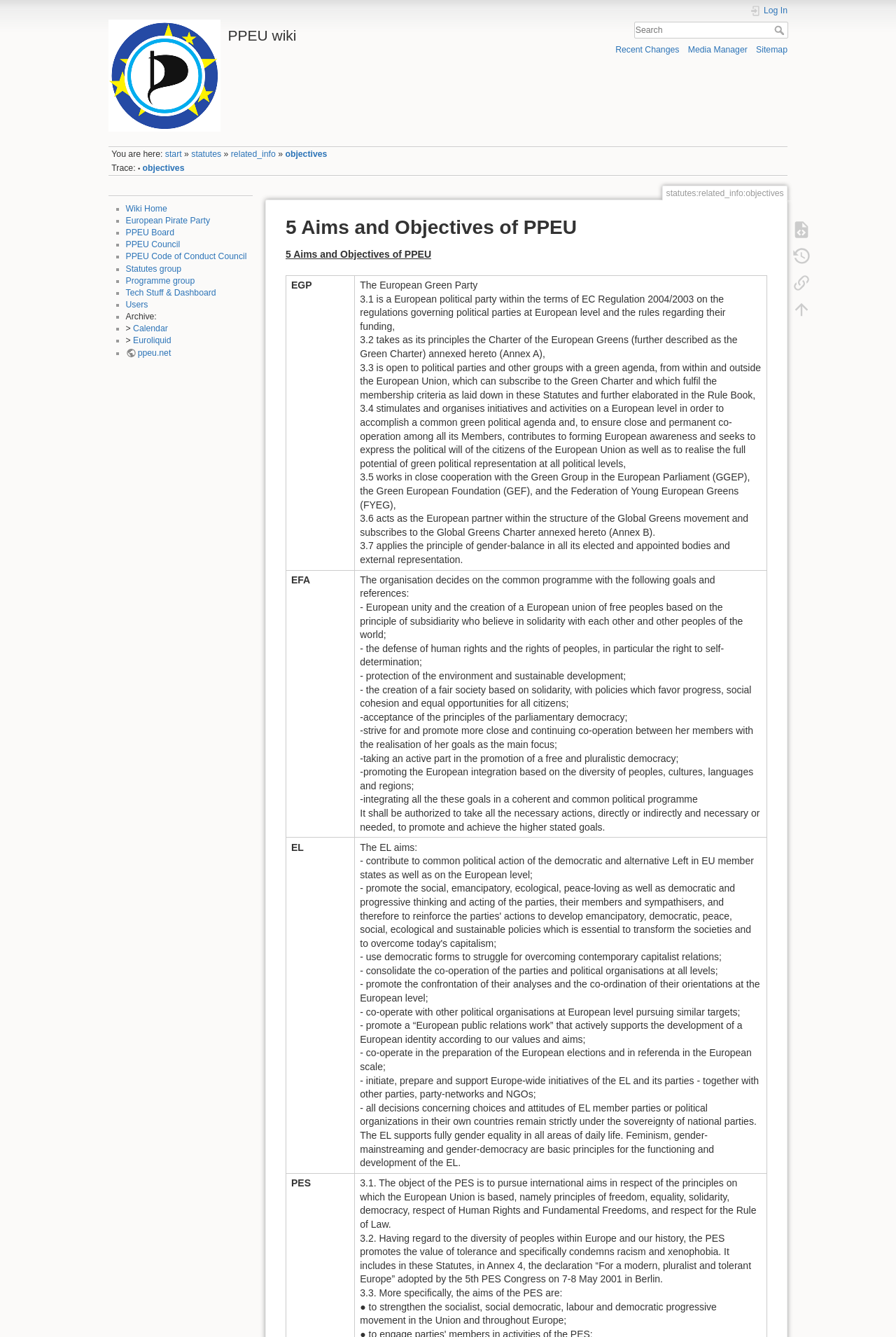How many rows are there in the table?
Using the image as a reference, answer with just one word or a short phrase.

3